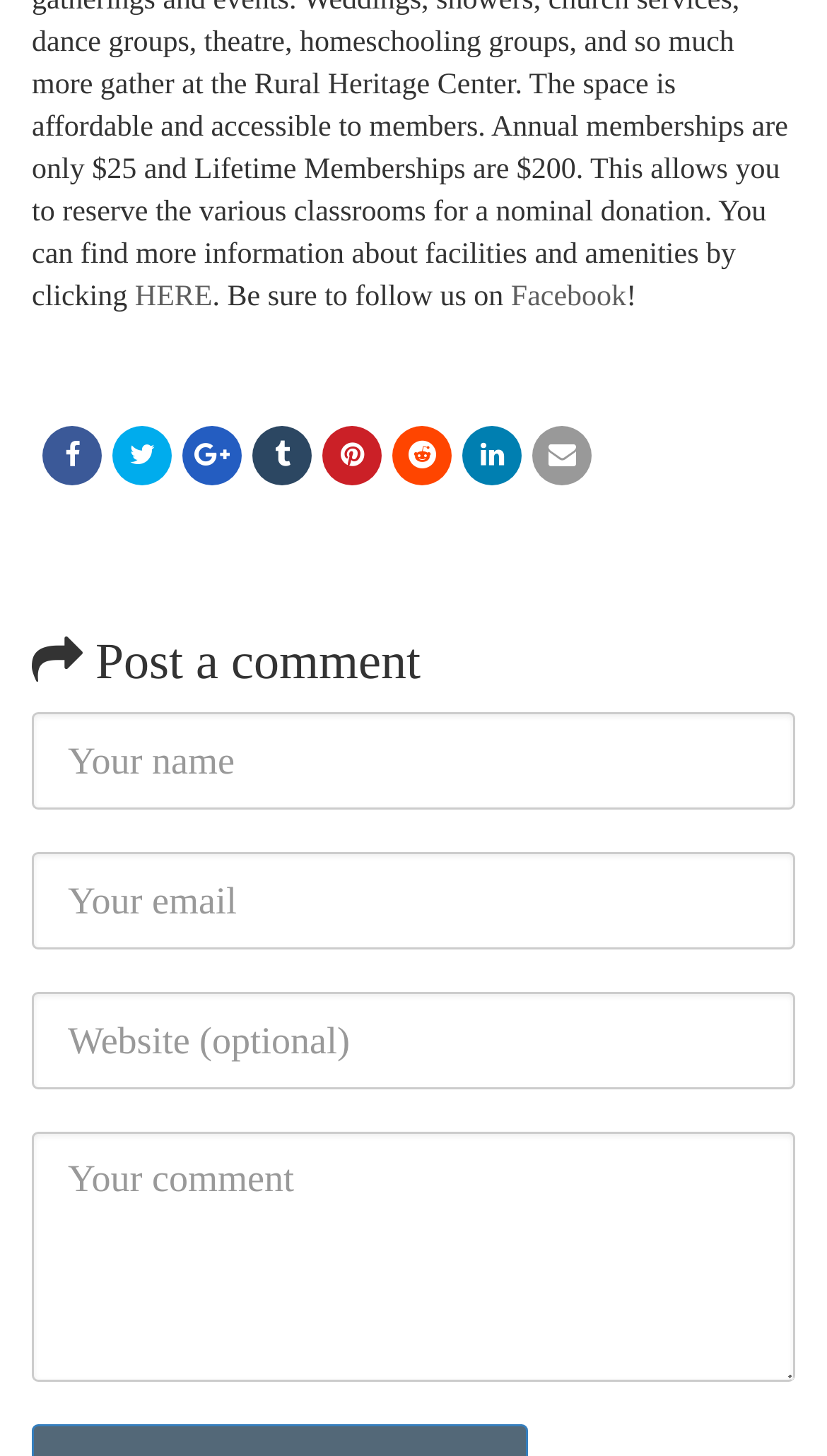Can you give a comprehensive explanation to the question given the content of the image?
What is the purpose of the 'Post a comment' button?

The 'Post a comment' button is a heading element that likely triggers the submission of the comment form when clicked, allowing users to post their comments.